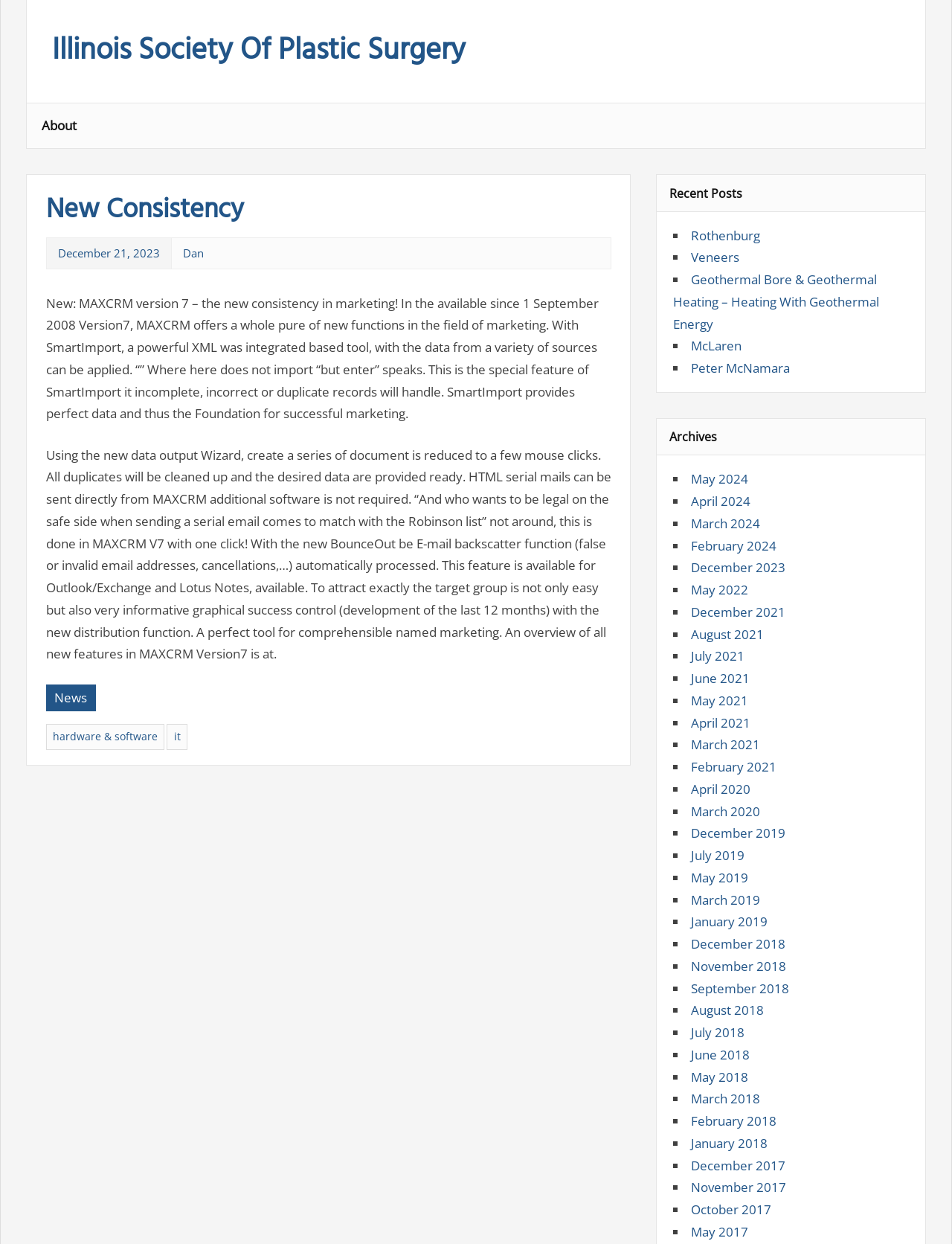Point out the bounding box coordinates of the section to click in order to follow this instruction: "View the archives for 'May 2024'".

[0.726, 0.378, 0.786, 0.392]